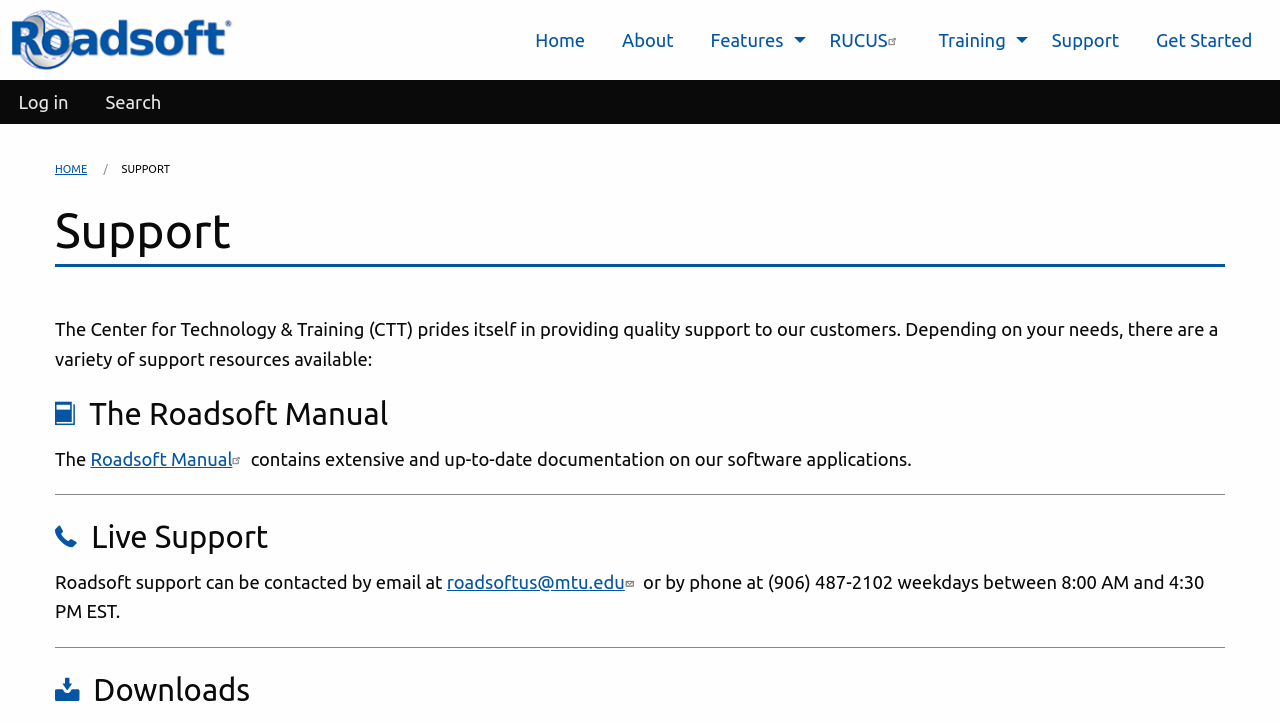Please respond in a single word or phrase: 
What is the breadcrumb navigation?

HOME > SUPPORT